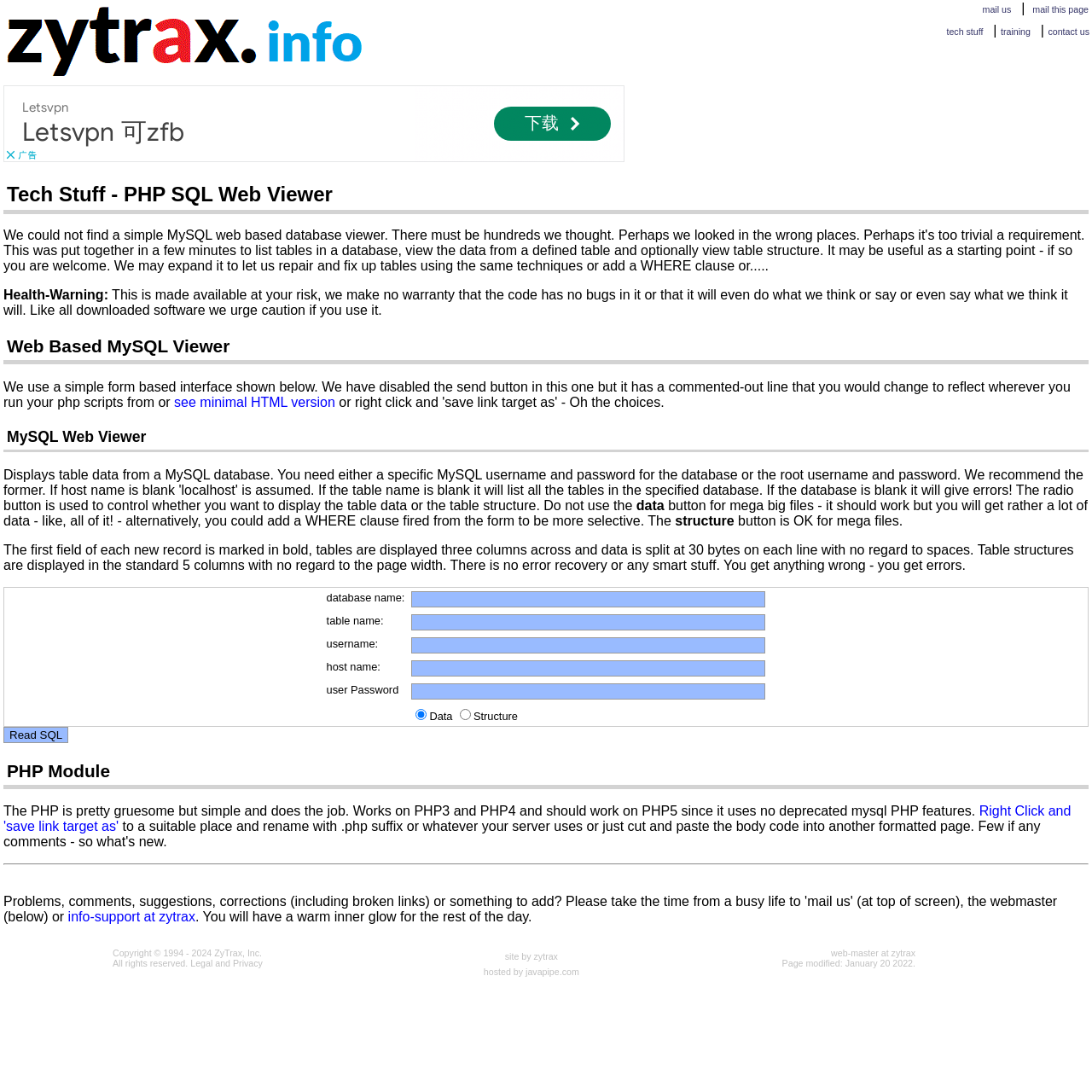Your task is to extract the text of the main heading from the webpage.

Tech Stuff - PHP SQL Web Viewer